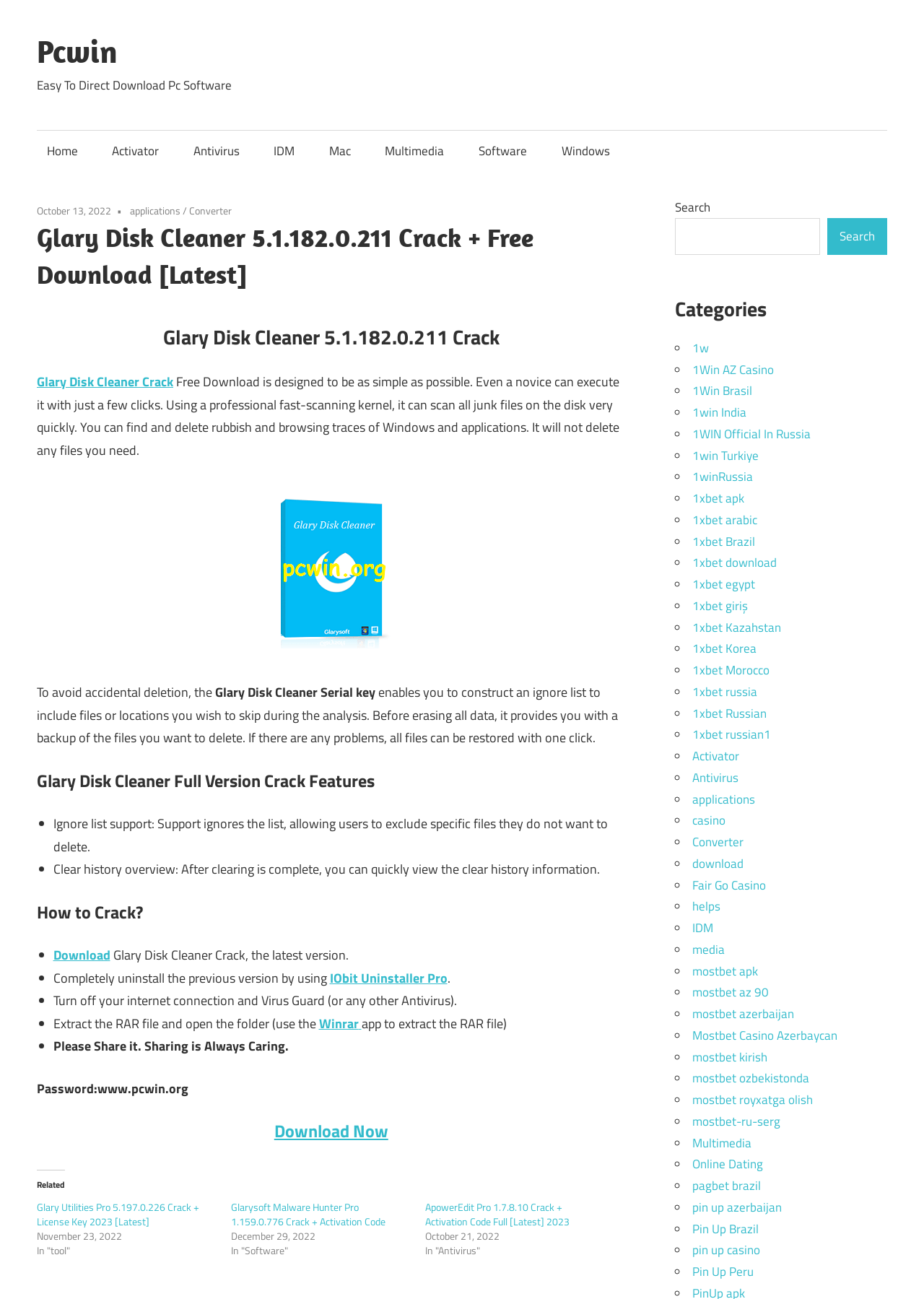Mark the bounding box of the element that matches the following description: "Online Dating".

[0.749, 0.889, 0.825, 0.903]